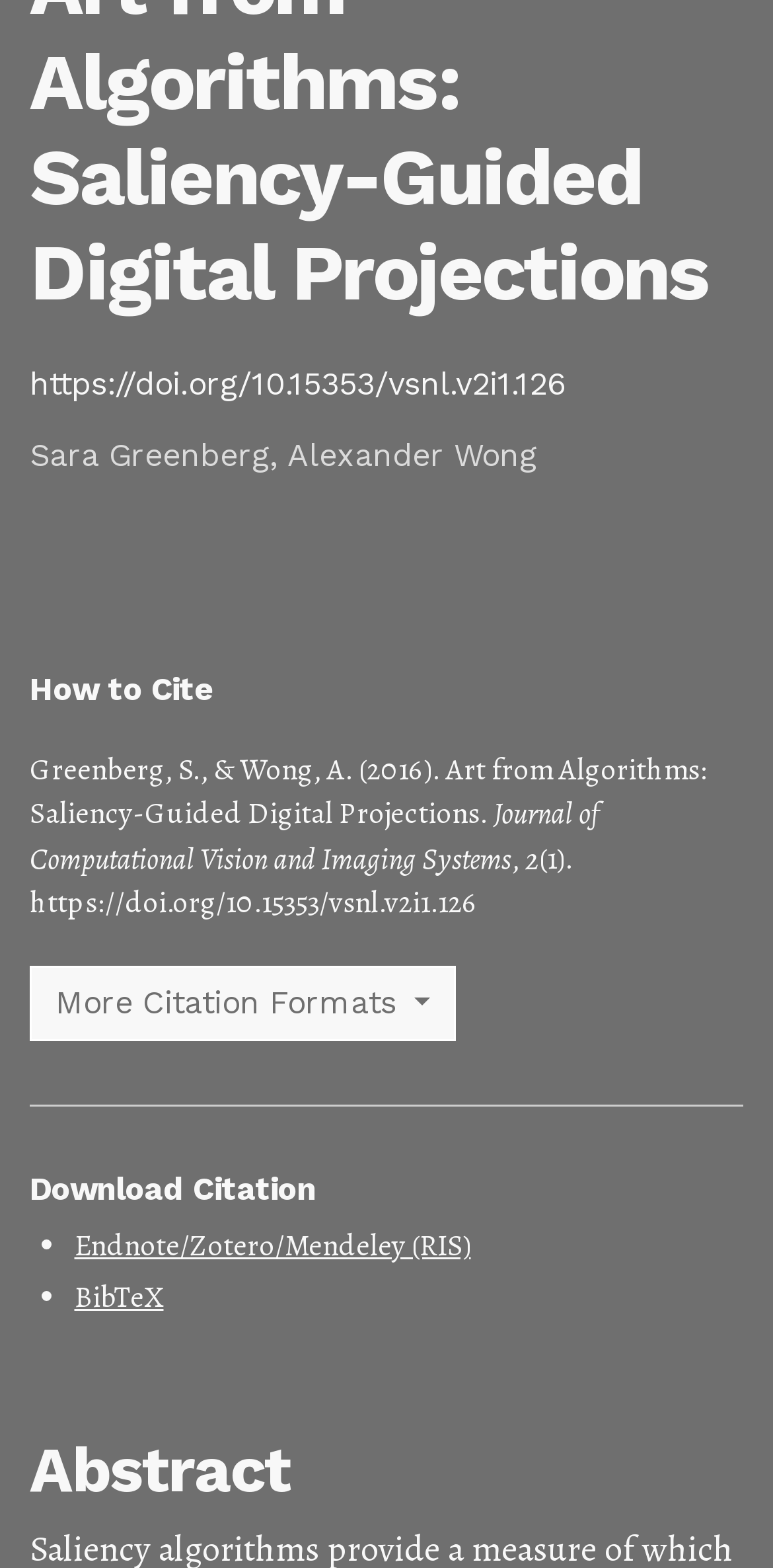Determine the bounding box coordinates for the HTML element described here: "Endnote/Zotero/Mendeley (RIS)".

[0.096, 0.782, 0.609, 0.807]